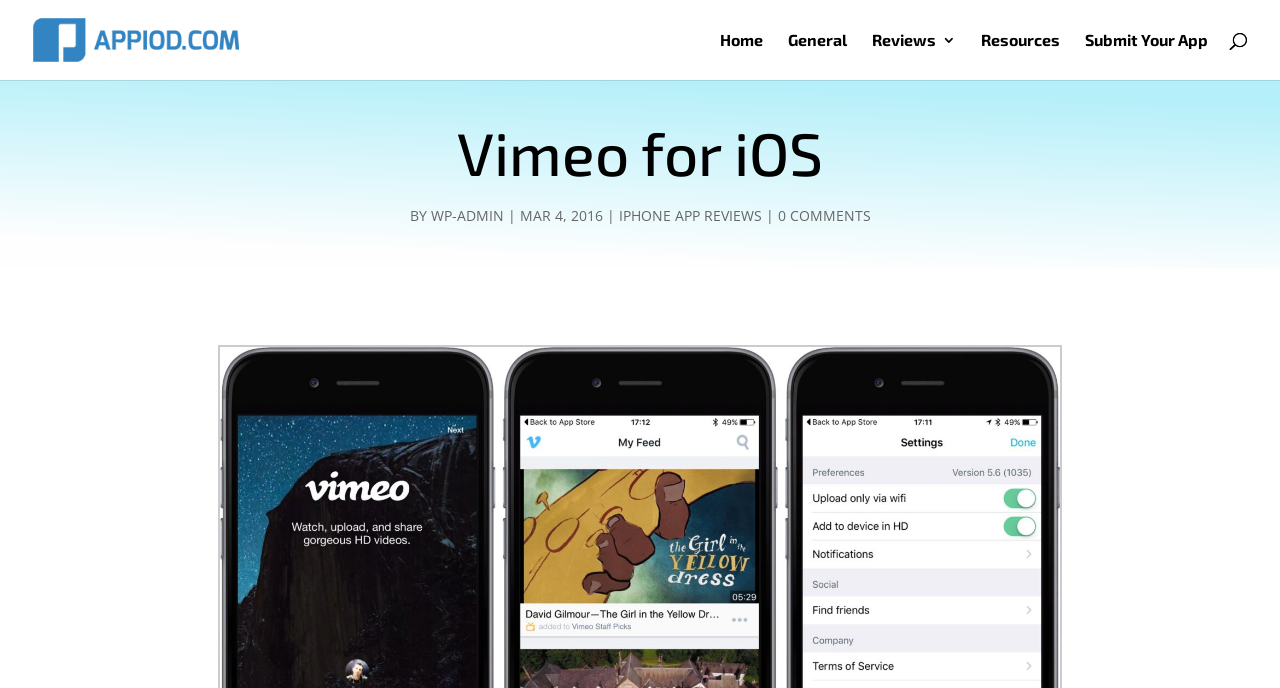Explain in detail what is displayed on the webpage.

The webpage is about Vimeo for iOS on Appiod.com. At the top left, there is a link to Appiod.com accompanied by an image with the same name. 

On the top right, there are five links: Home, General, Reviews 3, Resources, and Submit Your App, arranged horizontally in that order. 

Below these links, there is a prominent heading that reads "Vimeo for iOS", taking up most of the width of the page. 

Under the heading, there are several pieces of text and links. The text "BY" is followed by a link to "WP-ADMIN". To the right of these, there is a date "MAR 4, 2016". Further to the right, there are two links: "IPHONE APP REVIEWS" and "0 COMMENTS".